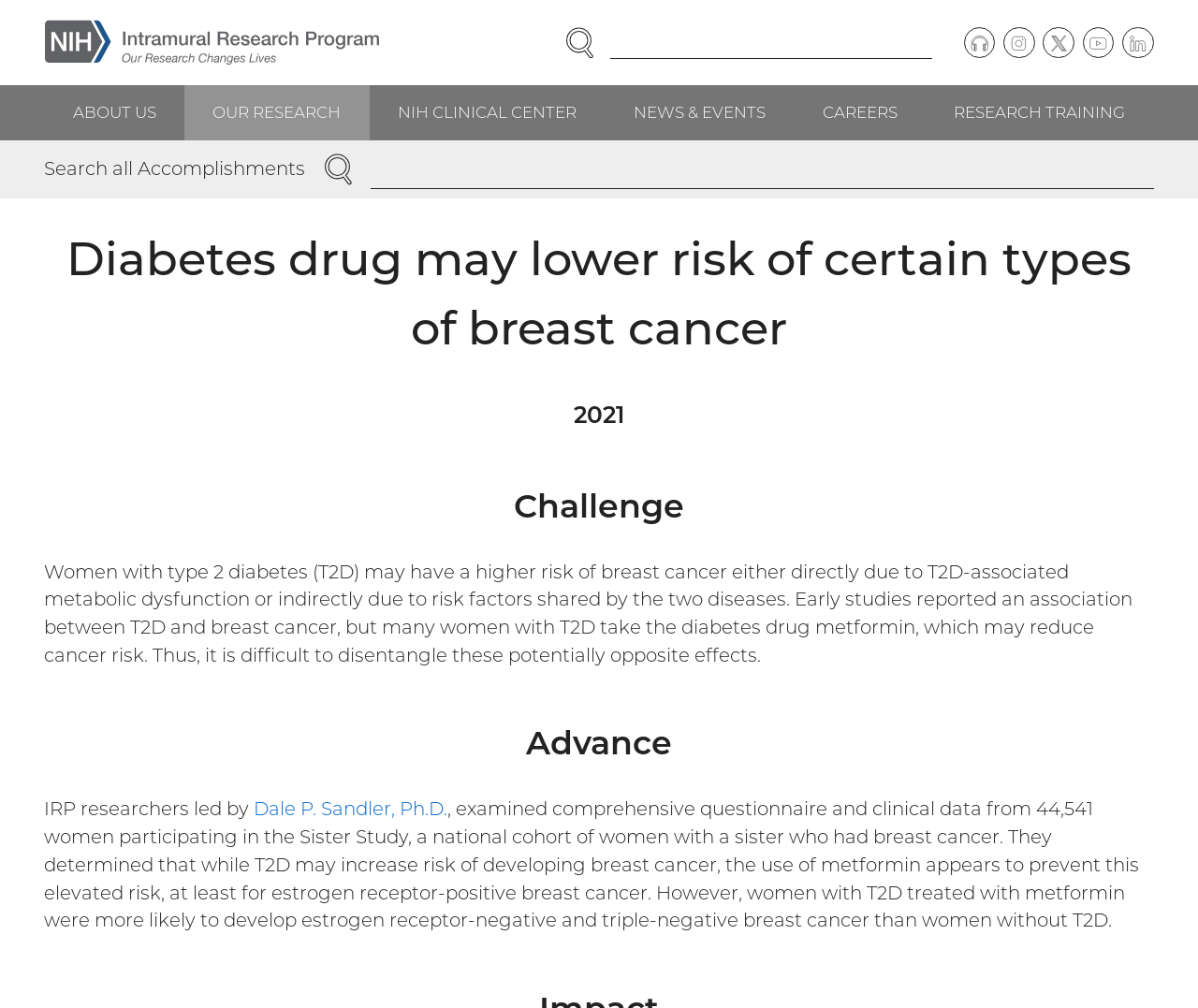Based on the element description Dale P. Sandler, Ph.D., identify the bounding box coordinates for the UI element. The coordinates should be in the format (top-left x, top-left y, bottom-right x, bottom-right y) and within the 0 to 1 range.

[0.212, 0.791, 0.374, 0.814]